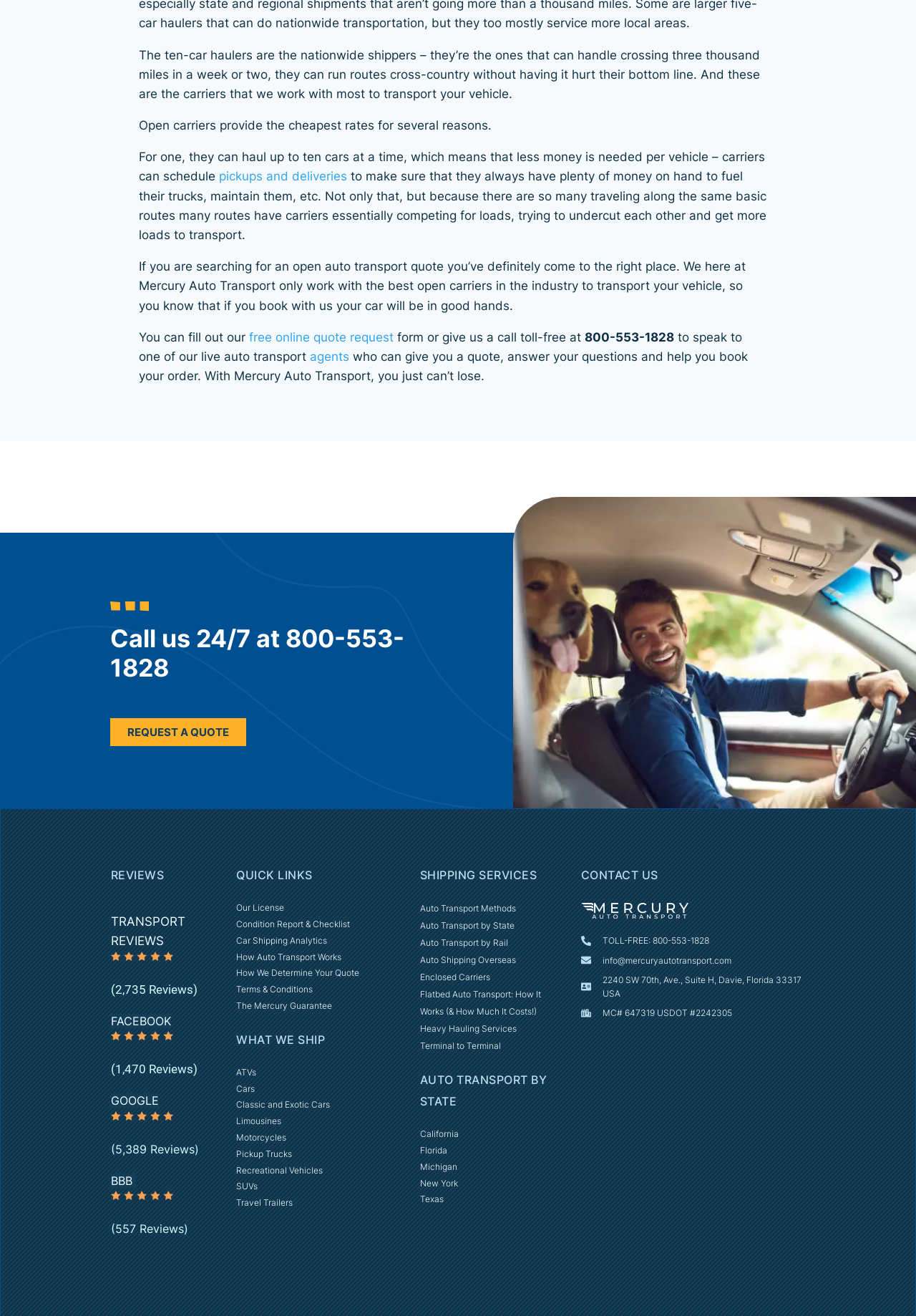Respond with a single word or phrase:
What is the phone number to call for a quote?

800-553-1828